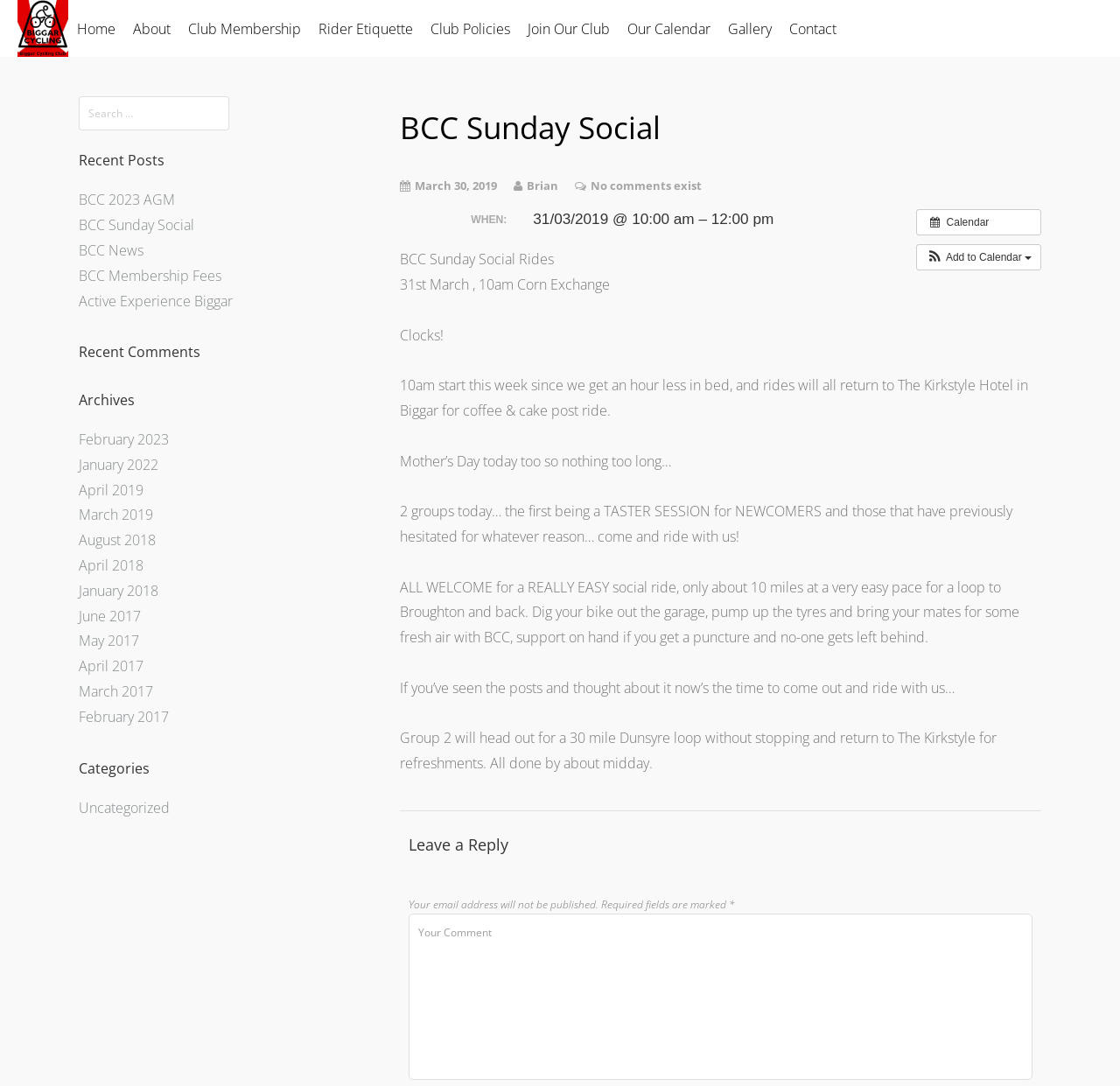Identify the bounding box coordinates for the element you need to click to achieve the following task: "Click the 'Join Our Club' link". The coordinates must be four float values ranging from 0 to 1, formatted as [left, top, right, bottom].

[0.463, 0.007, 0.553, 0.046]